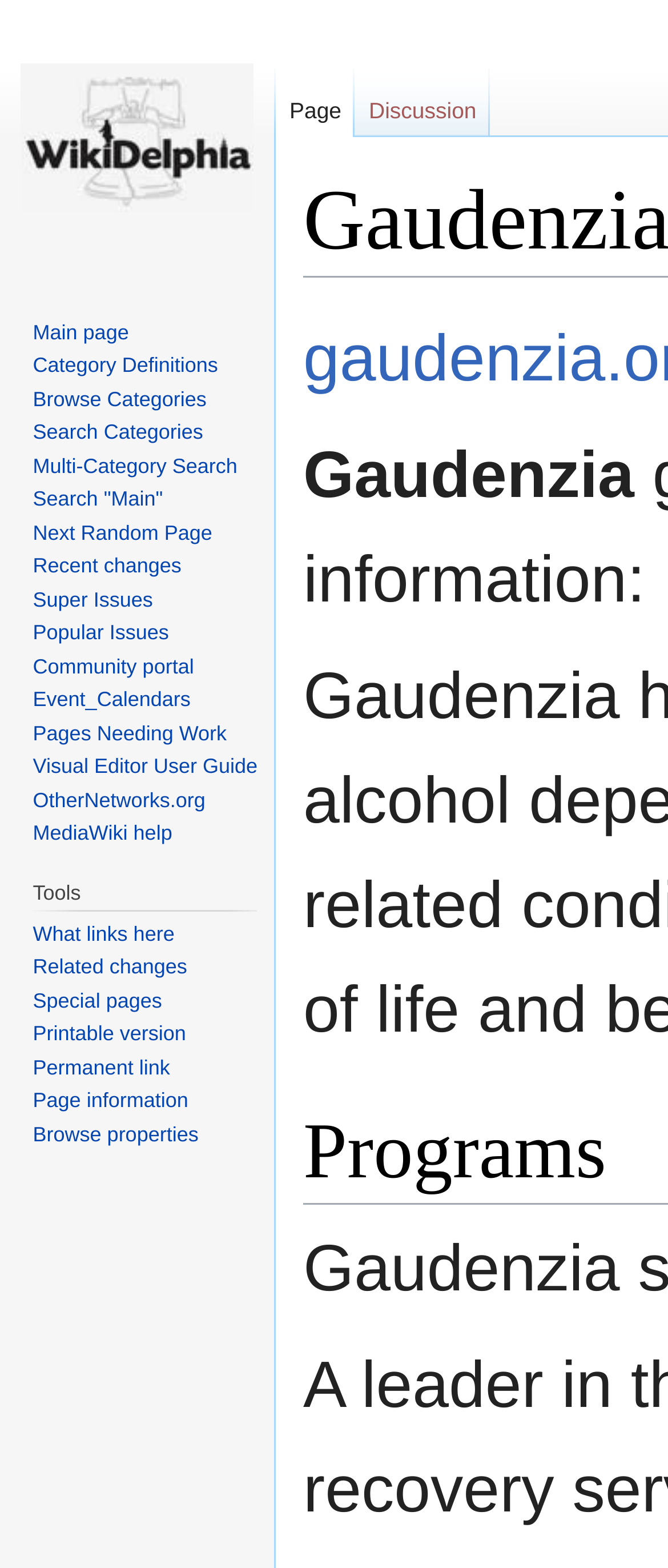Deliver a detailed narrative of the webpage's visual and textual elements.

The webpage is about Gaudenzia, and it appears to be a wiki page. At the top, there are two links, "Jump to navigation" and "Jump to search", positioned side by side. Below them, the title "Gaudenzia" is prominently displayed, taking up most of the width of the page.

On the left side, there are two navigation menus. The top one, labeled "Namespaces", contains two links: "Page" and "Discussion". The second menu, labeled "Navigation", contains a list of 14 links, including "Main page", "Category Definitions", "Browse Categories", and others. These links are stacked vertically, with the first one starting from the top-left corner of the menu.

On the top-right corner, there is a link "Visit the main page". Below it, there is another navigation menu labeled "Tools", which contains 7 links, including "What links here", "Related changes", and "Special pages". These links are also stacked vertically, with the first one starting from the top-left corner of the menu.

Overall, the webpage has a dense layout with many links and navigation menus, suggesting that it is a comprehensive resource on the topic of Gaudenzia.